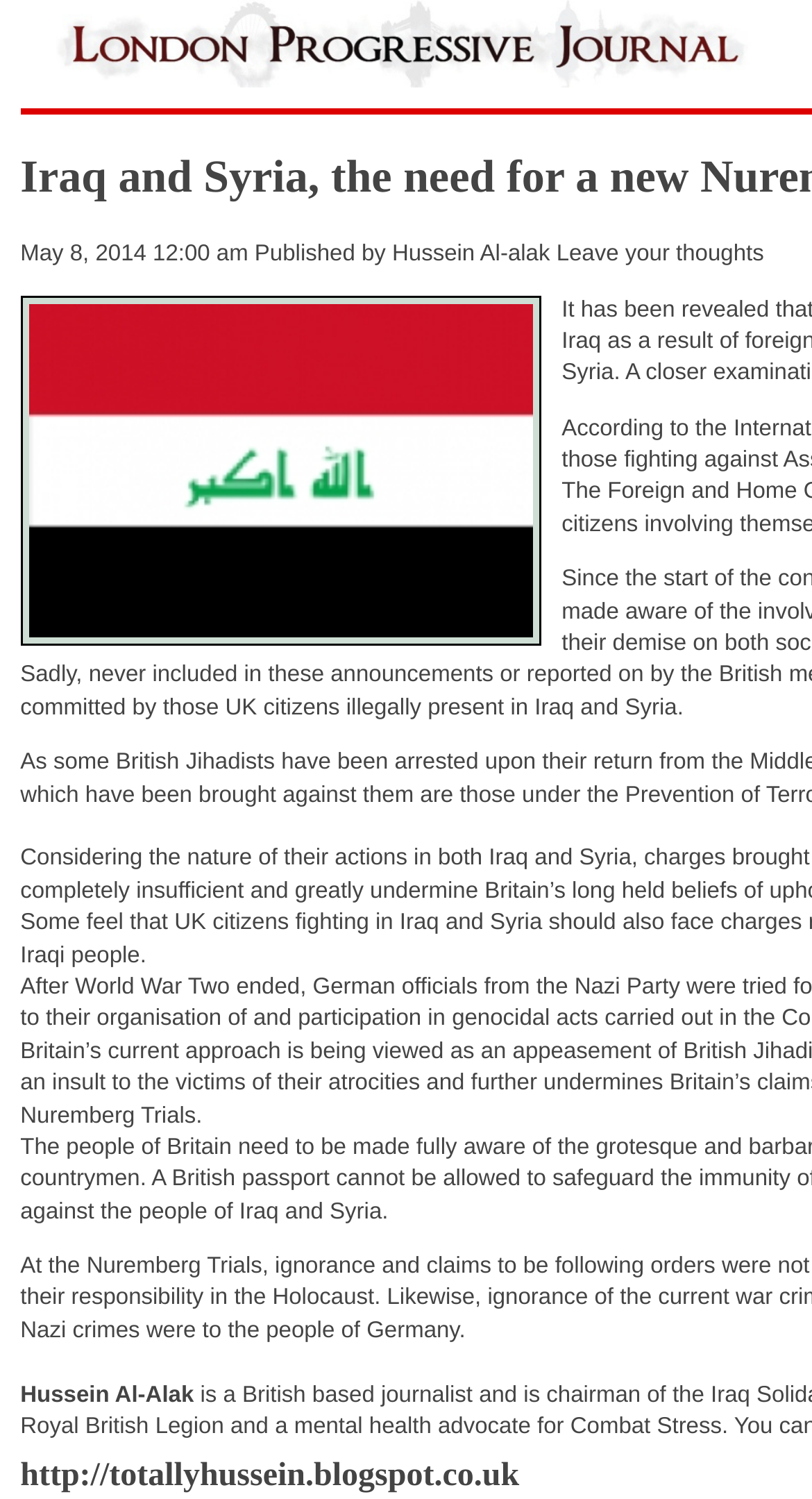Identify the bounding box of the UI element that matches this description: "Hussein Al-alak".

[0.483, 0.161, 0.677, 0.178]